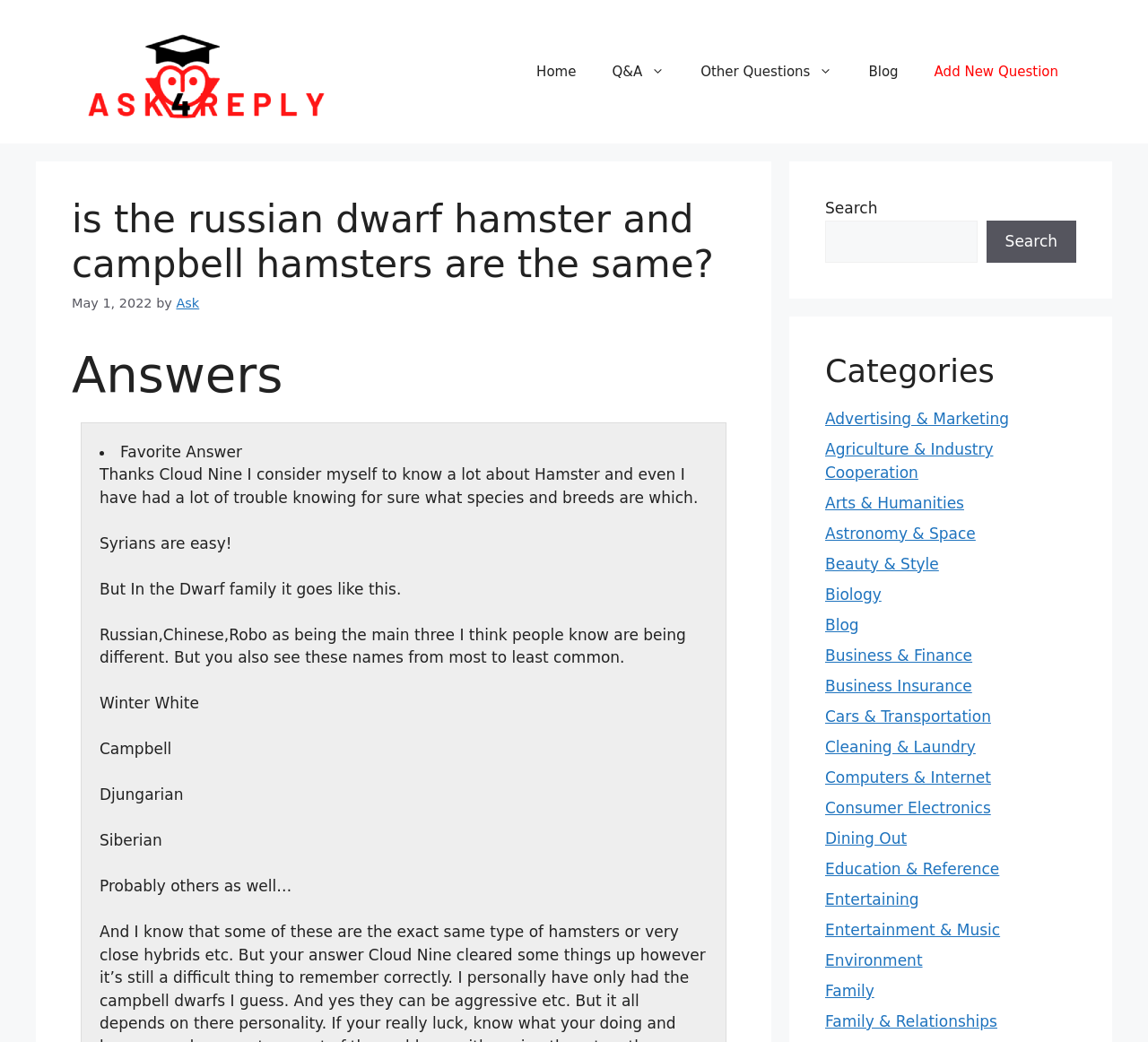Locate the bounding box of the UI element based on this description: "Business Insurance". Provide four float numbers between 0 and 1 as [left, top, right, bottom].

[0.719, 0.649, 0.847, 0.667]